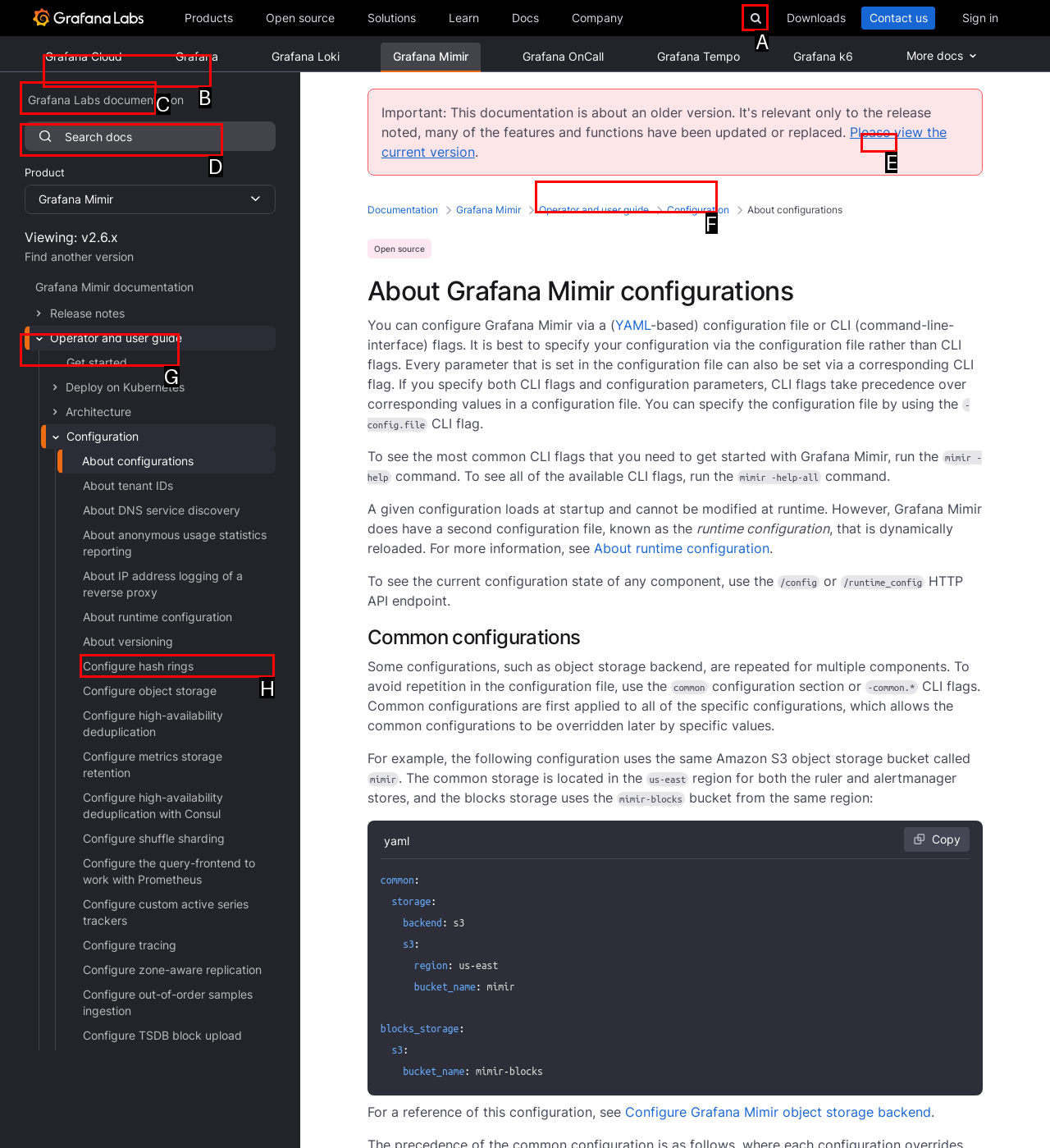Please indicate which HTML element should be clicked to fulfill the following task: Search grafana.com. Provide the letter of the selected option.

A